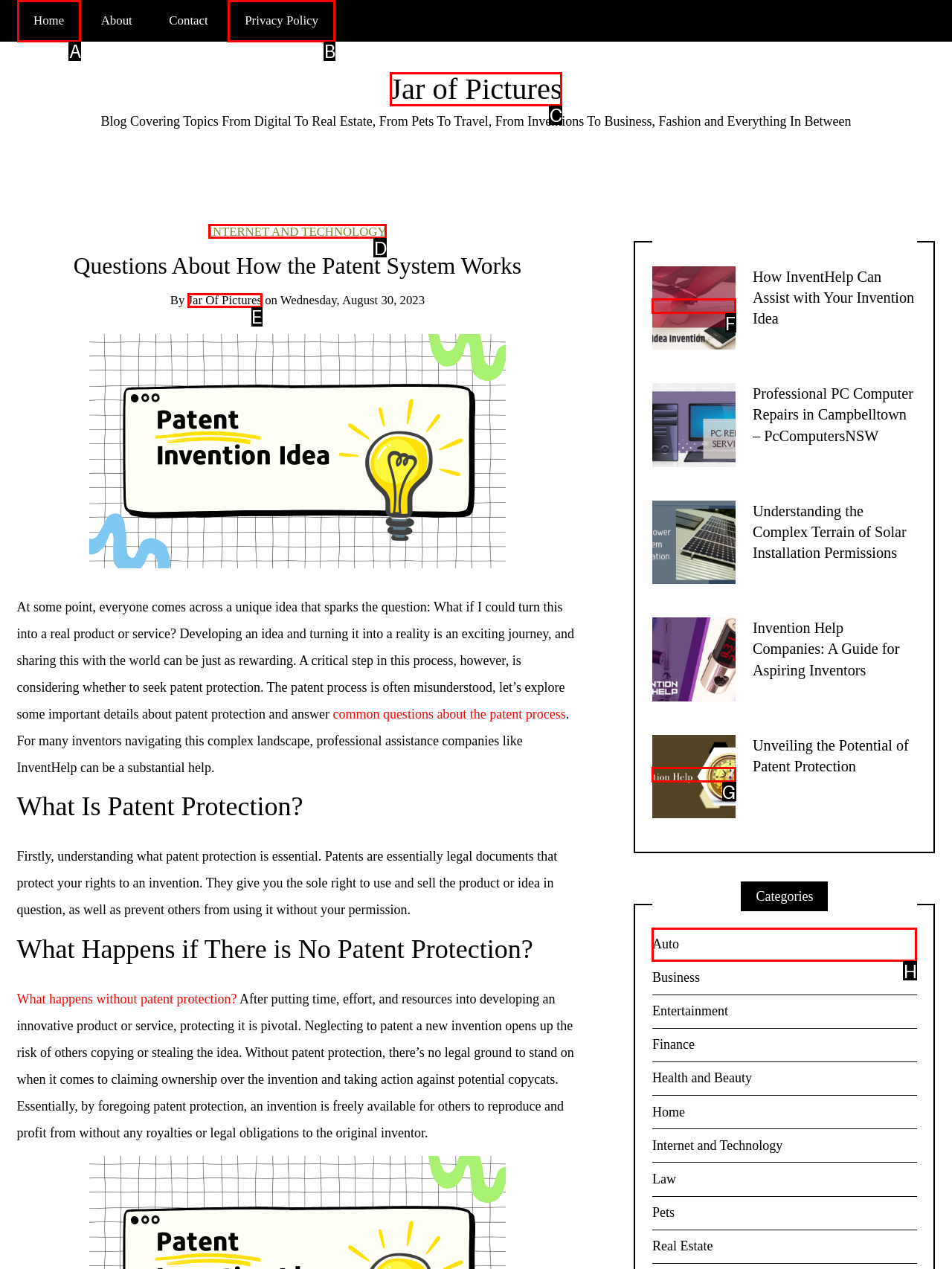Choose the letter of the UI element necessary for this task: Click on the 'Home' link
Answer with the correct letter.

A